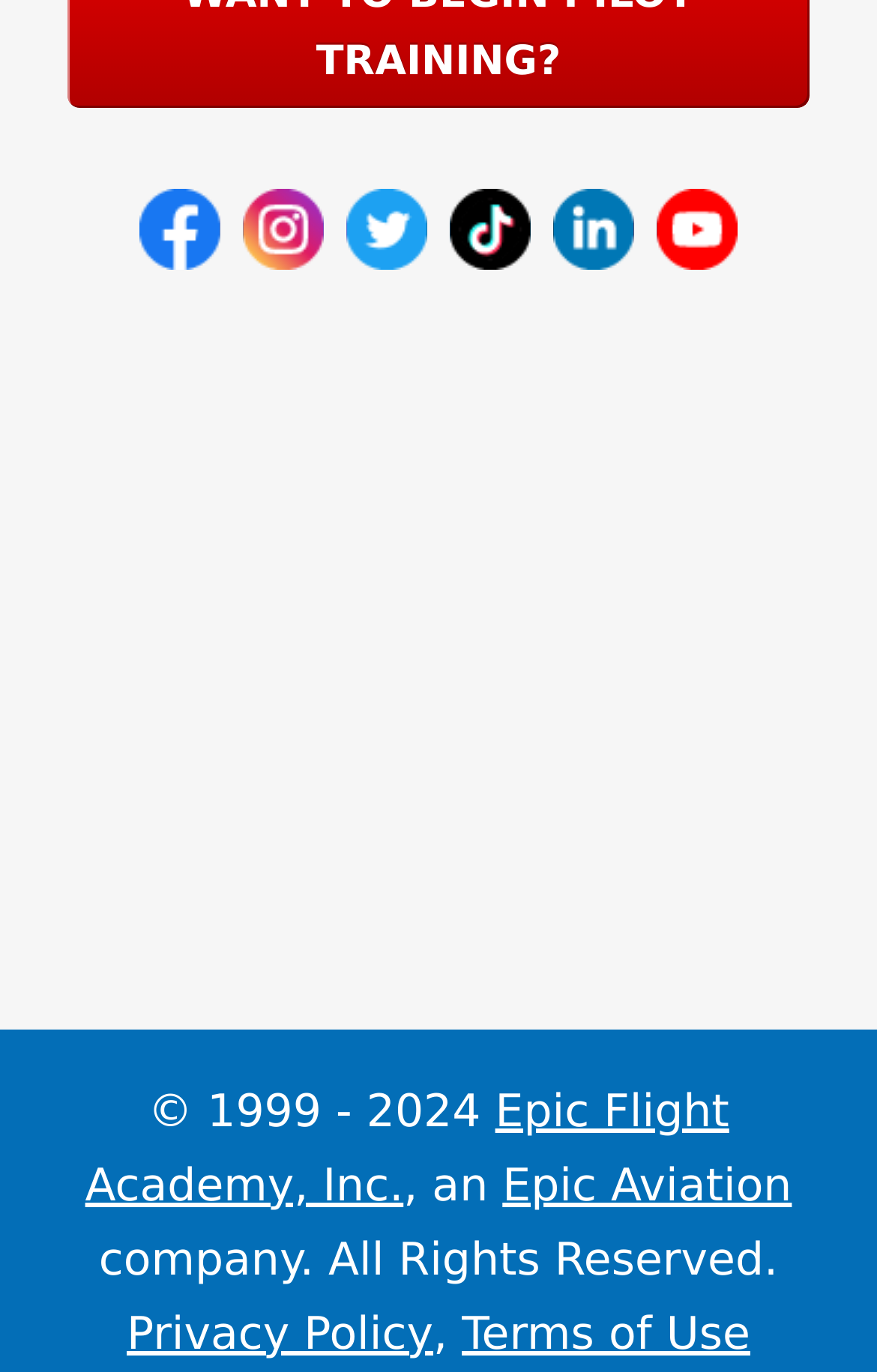Identify the bounding box coordinates of the clickable region to carry out the given instruction: "view Southeast Volusia Chamber of Commerce Logo".

[0.167, 0.256, 0.833, 0.459]